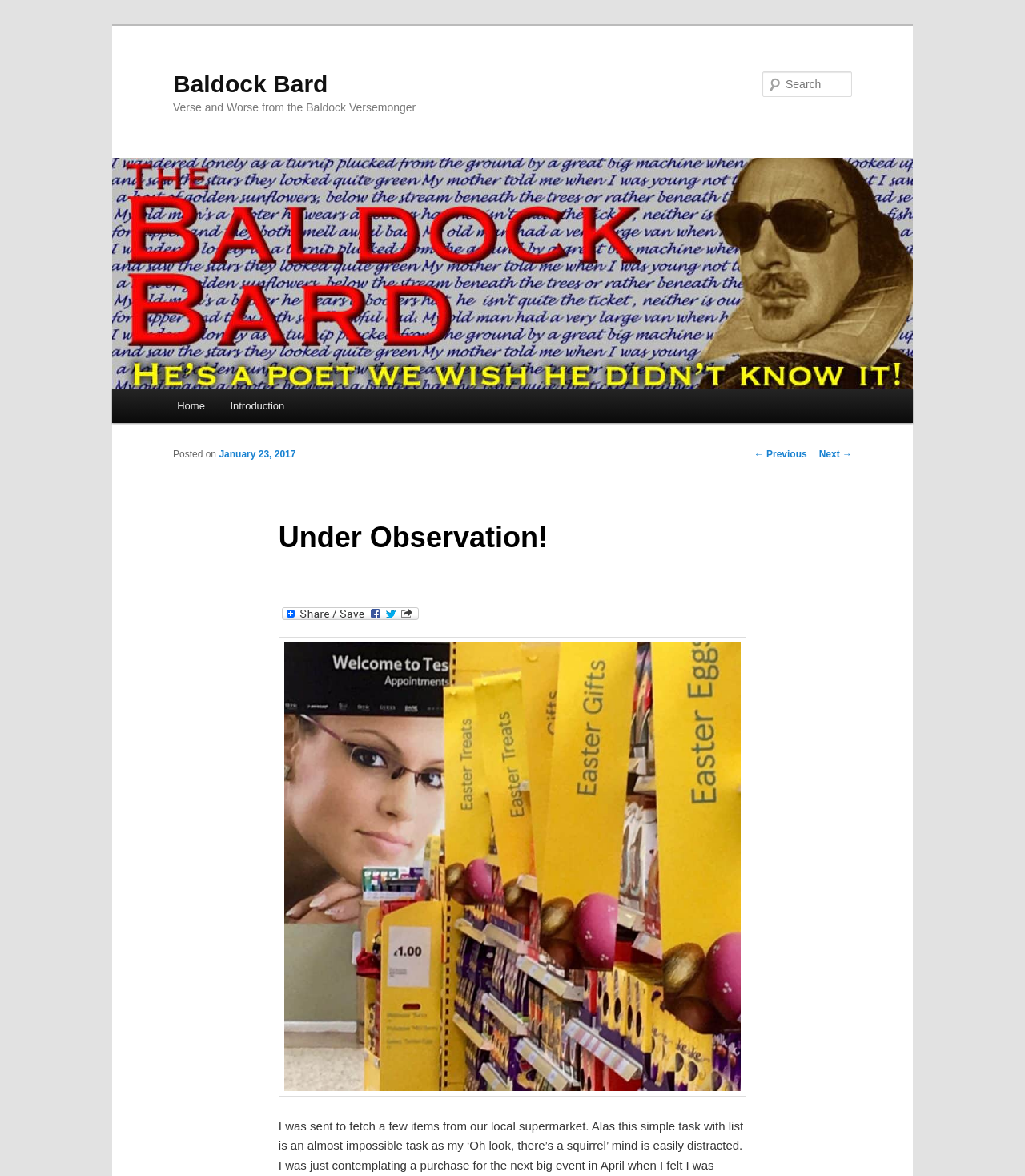How many navigation links are in the main menu?
Answer the question using a single word or phrase, according to the image.

2